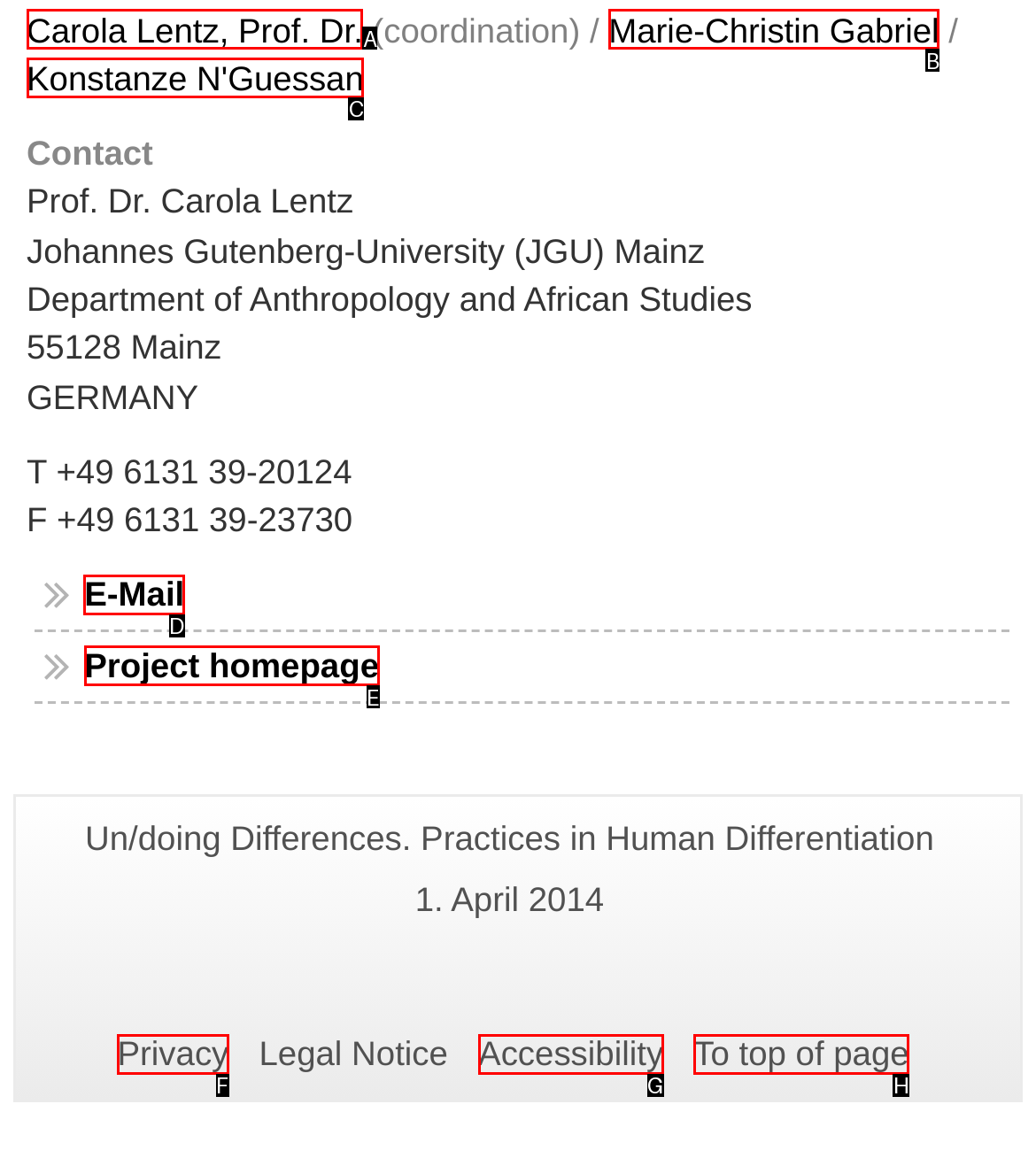From the options shown in the screenshot, tell me which lettered element I need to click to complete the task: Contact via email.

D